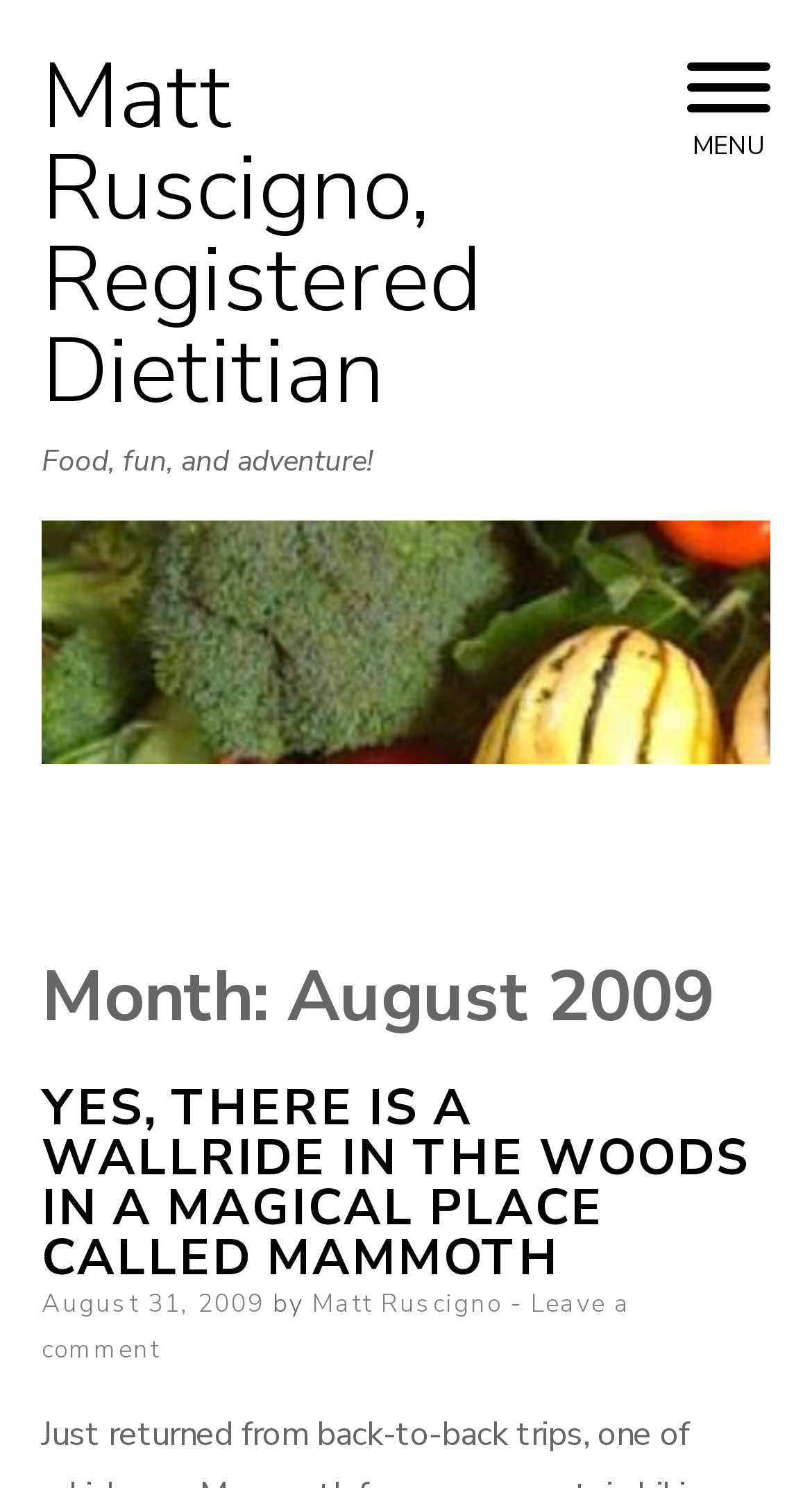What is the title of the blog post?
Please respond to the question with a detailed and thorough explanation.

The answer can be found by looking at the heading element with the text 'YES, THERE IS A WALLRIDE IN THE WOODS IN A MAGICAL PLACE CALLED MAMMOTH' which is a child element of the 'Month: August 2009' heading, indicating that it is the title of the blog post.